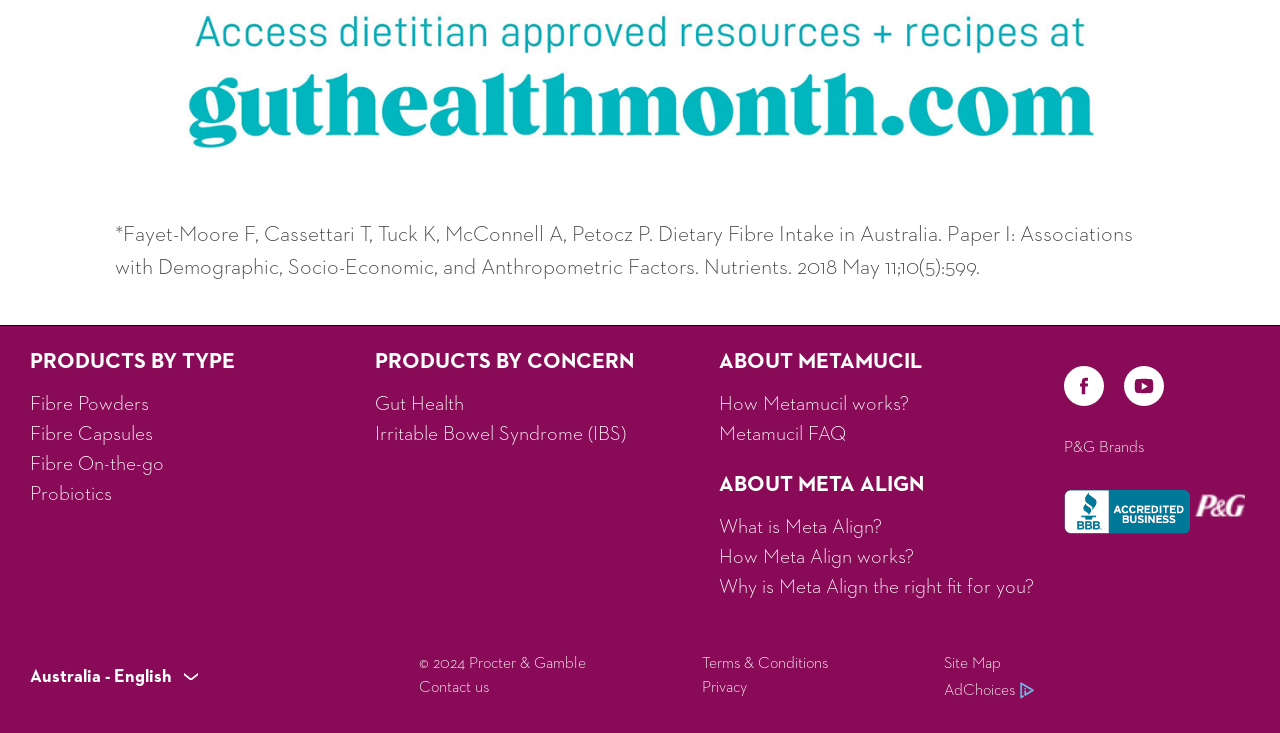Provide a one-word or short-phrase response to the question:
What is the first product type listed?

Fibre Powders